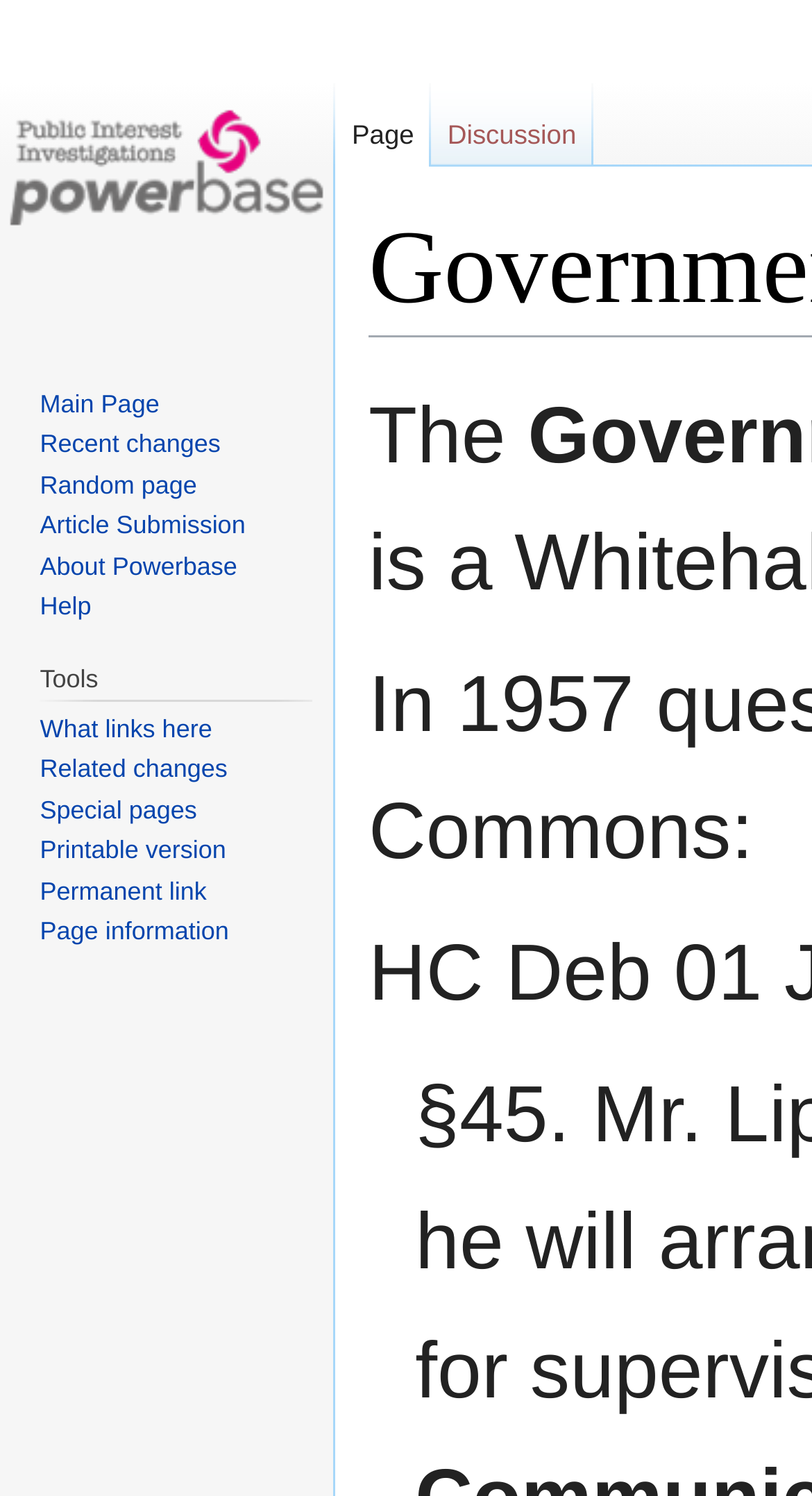Could you determine the bounding box coordinates of the clickable element to complete the instruction: "Enter your name"? Provide the coordinates as four float numbers between 0 and 1, i.e., [left, top, right, bottom].

None